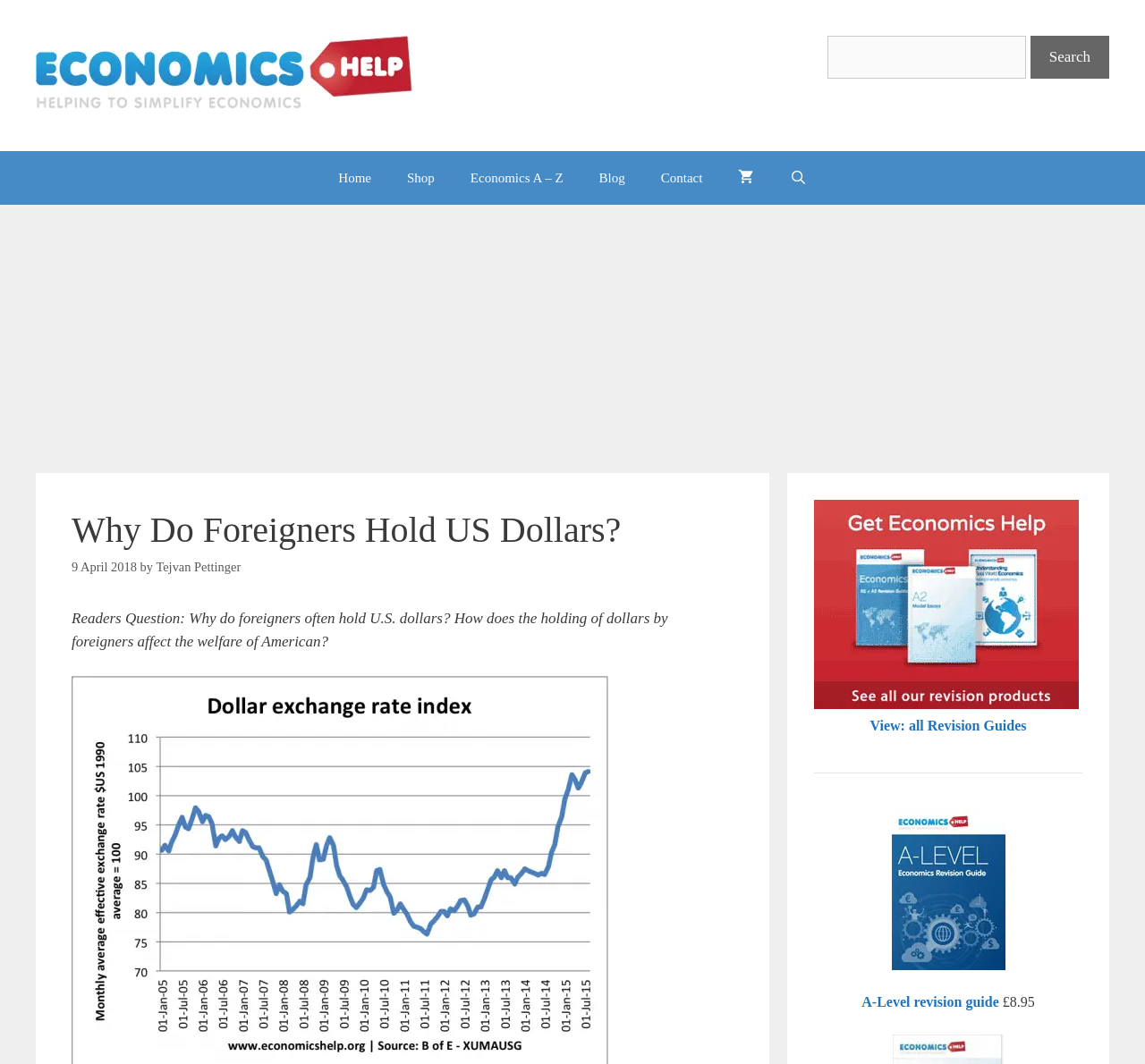Please provide the bounding box coordinates for the element that needs to be clicked to perform the instruction: "Visit the home page". The coordinates must consist of four float numbers between 0 and 1, formatted as [left, top, right, bottom].

[0.28, 0.142, 0.34, 0.192]